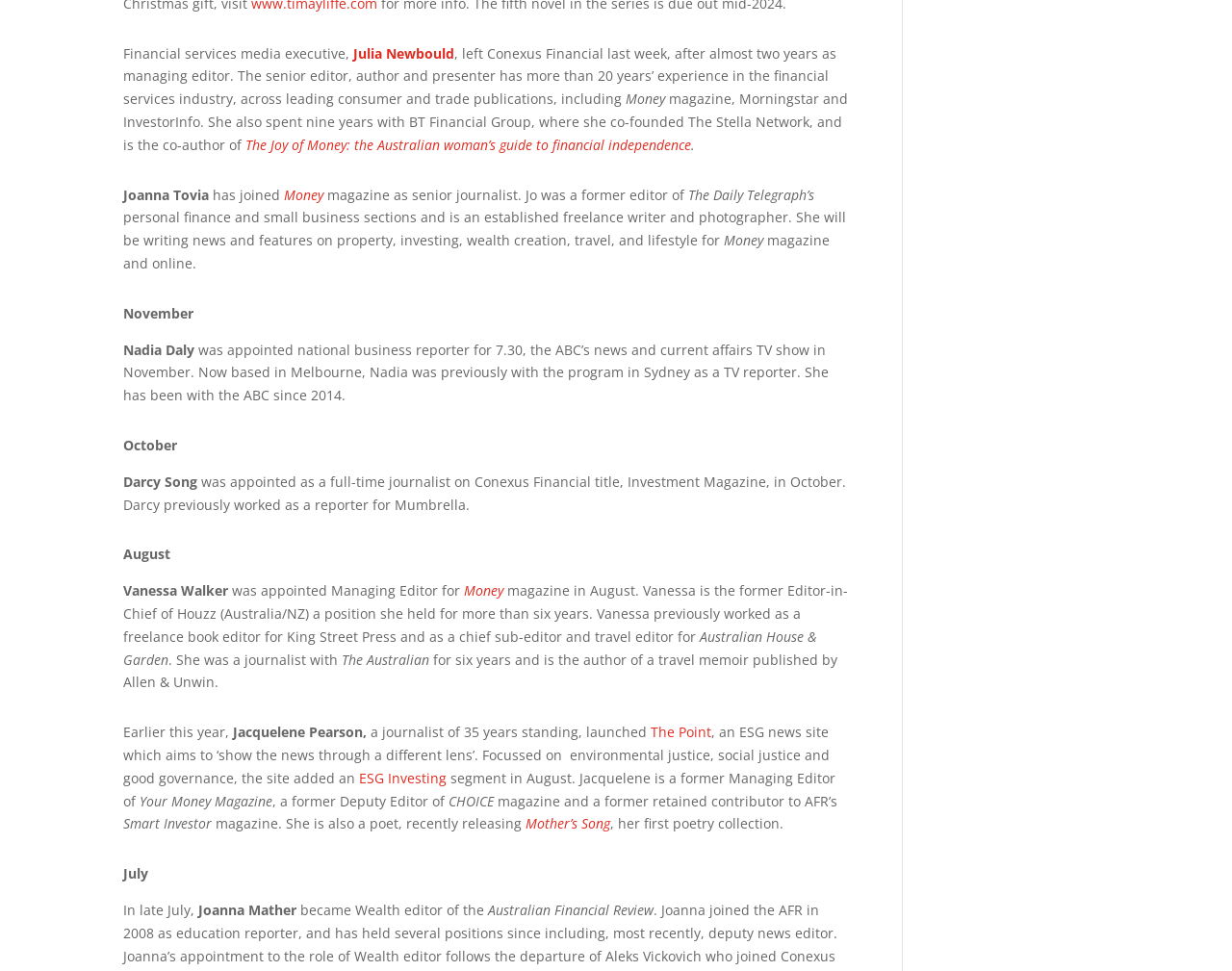What is the title of the magazine where Darcy Song was appointed as a full-time journalist?
Based on the visual information, provide a detailed and comprehensive answer.

I found the answer by reading the text that mentions Darcy Song was appointed as a full-time journalist on Conexus Financial title, Investment Magazine, in October.